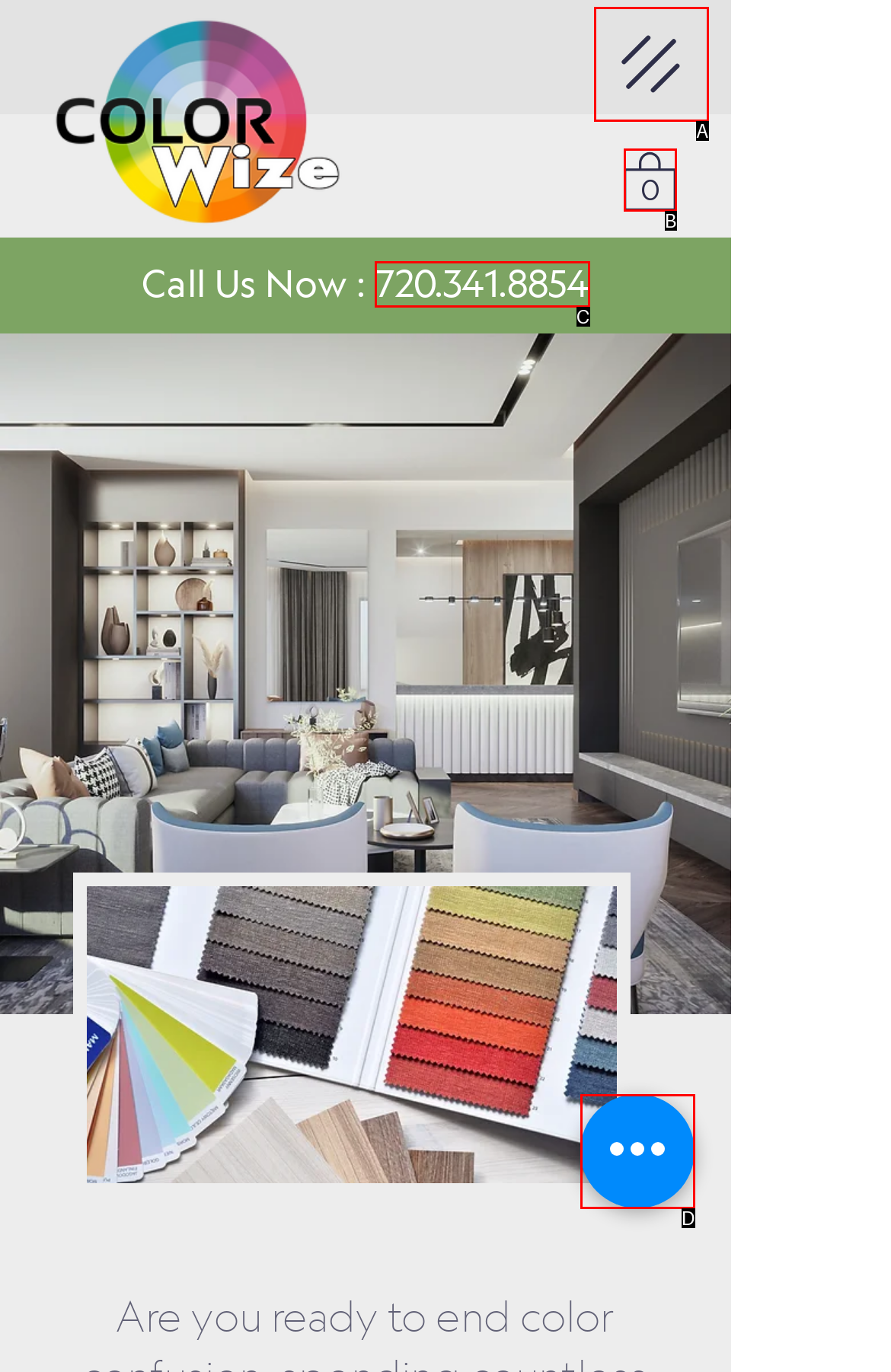Match the description: aria-label="Quick actions" to the correct HTML element. Provide the letter of your choice from the given options.

D